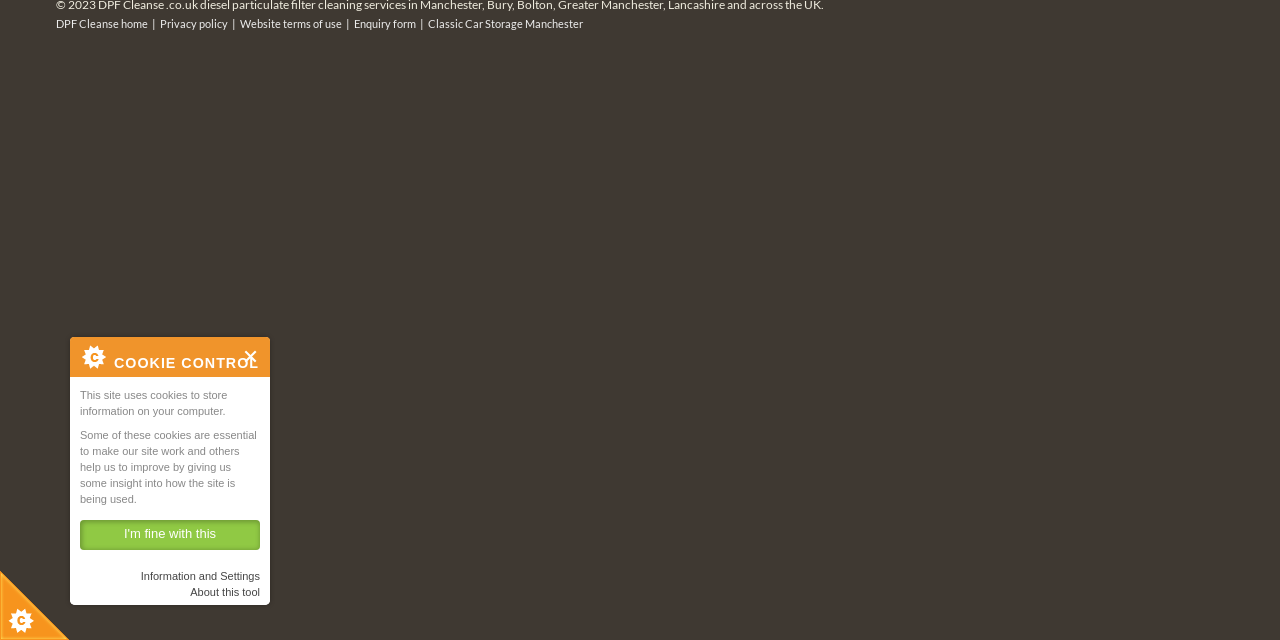Using the webpage screenshot and the element description Enquiry form, determine the bounding box coordinates. Specify the coordinates in the format (top-left x, top-left y, bottom-right x, bottom-right y) with values ranging from 0 to 1.

[0.277, 0.025, 0.325, 0.05]